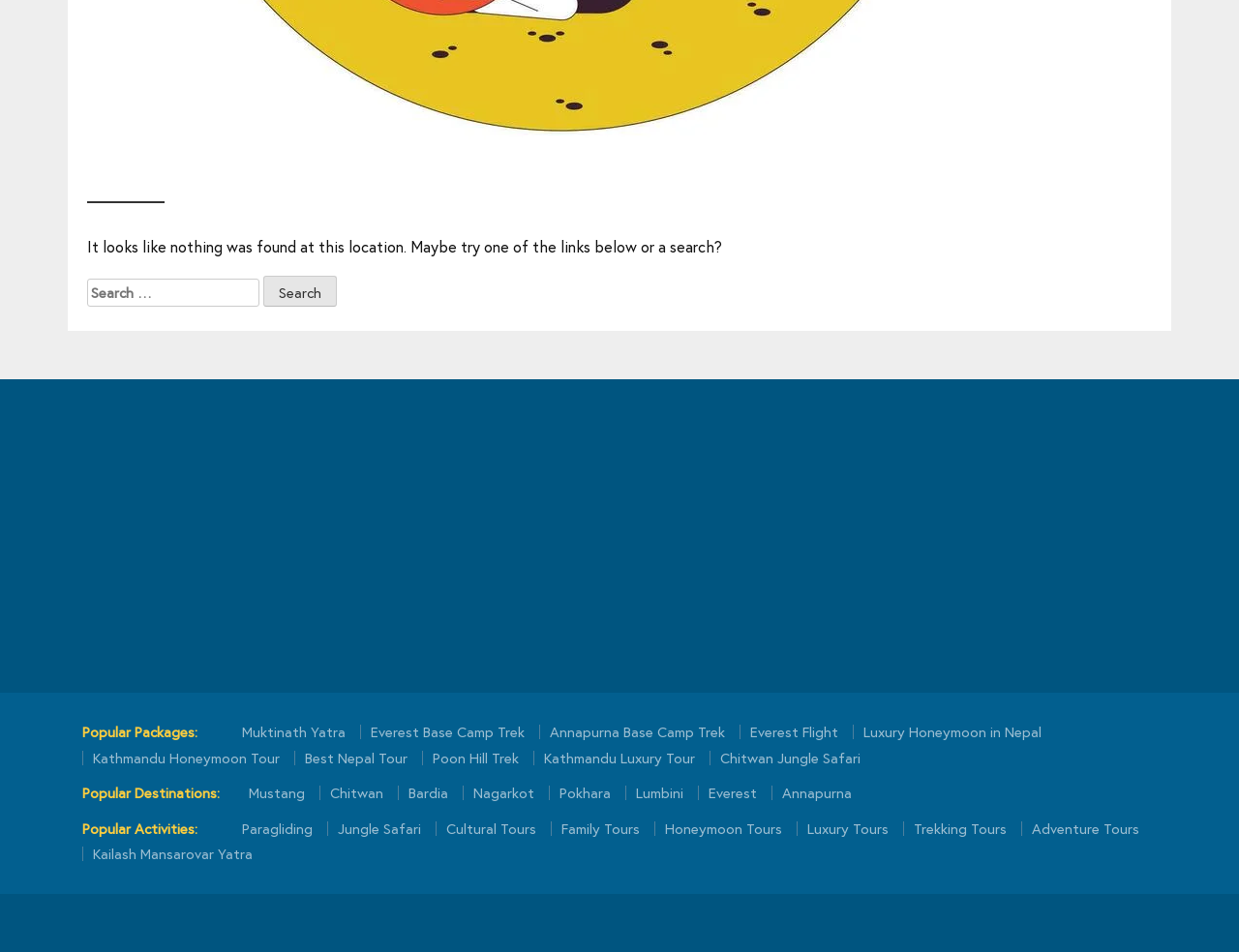What is the last link available under 'Popular Destinations'?
Look at the screenshot and respond with one word or a short phrase.

Everest